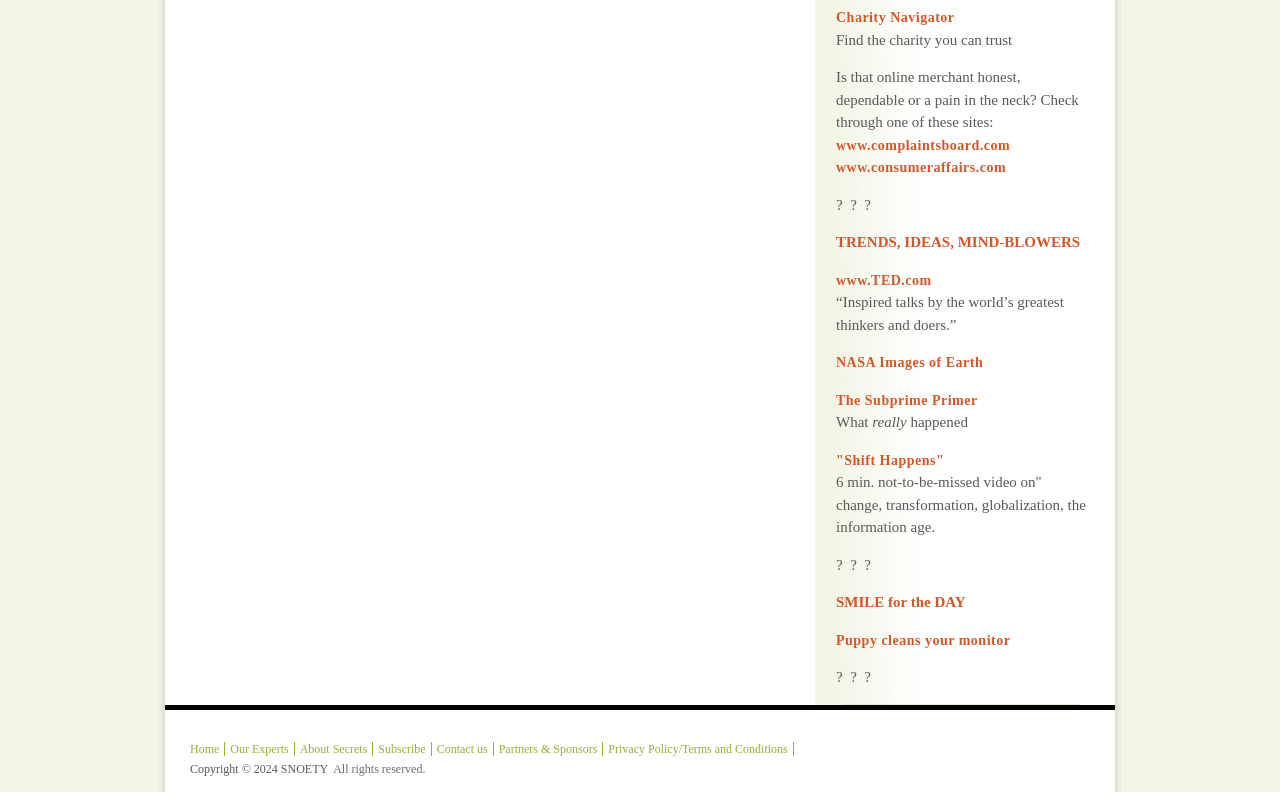Determine the bounding box coordinates of the clickable region to execute the instruction: "Click on Charity Navigator". The coordinates should be four float numbers between 0 and 1, denoted as [left, top, right, bottom].

[0.653, 0.013, 0.746, 0.032]